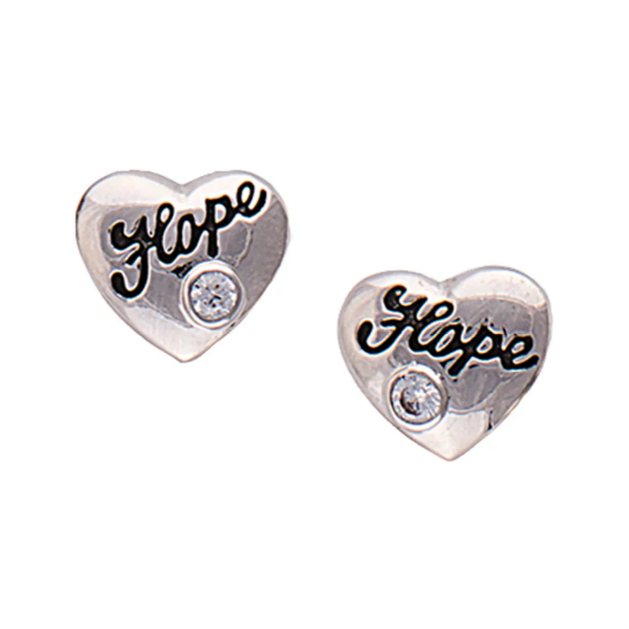What is the purpose of the clear crystal?
Answer with a single word or phrase by referring to the visual content.

Adding sparkle